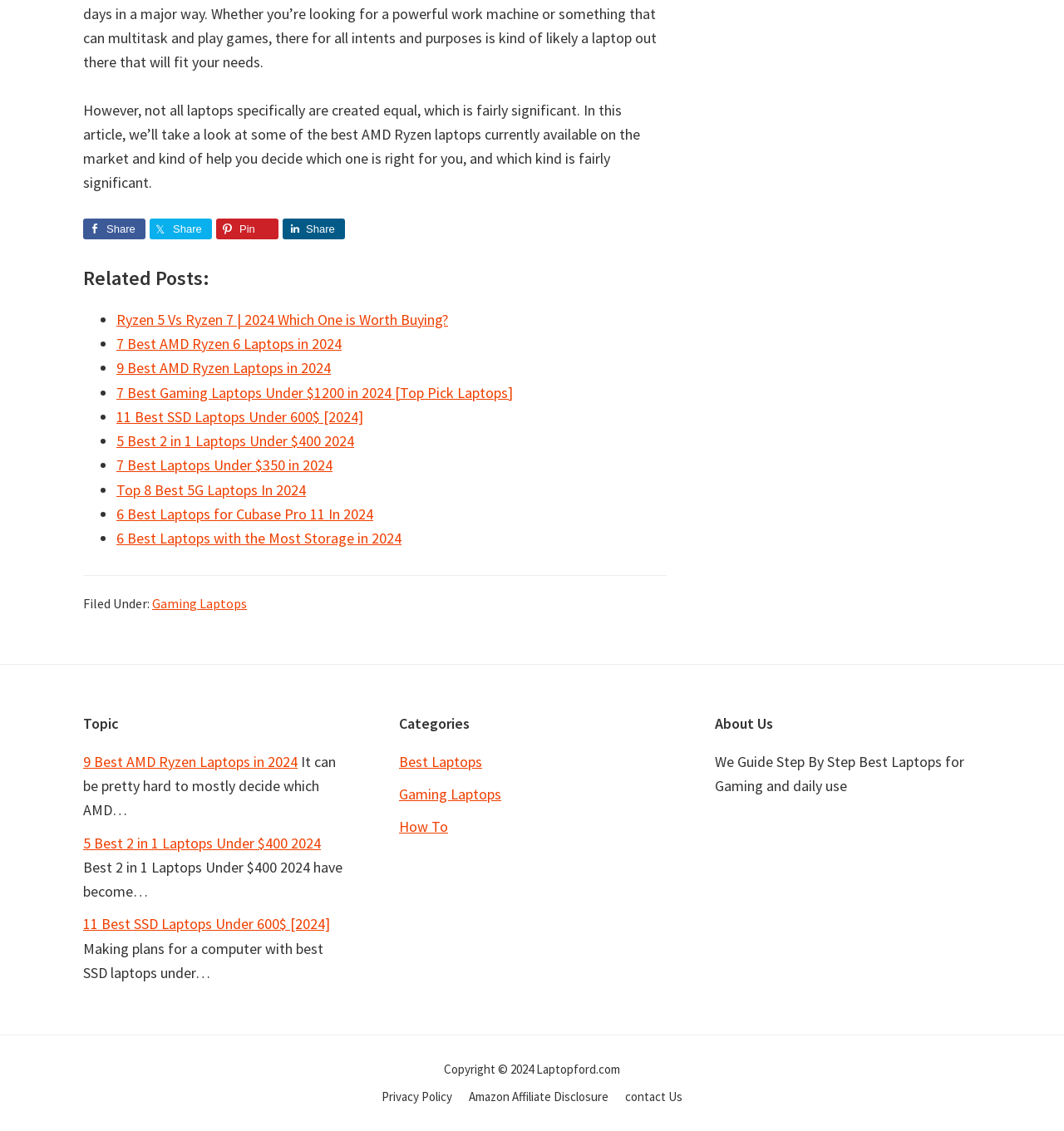What is the processor of the Dell Inspiron 7415 laptop?
Please answer using one word or phrase, based on the screenshot.

AMD Ryzen